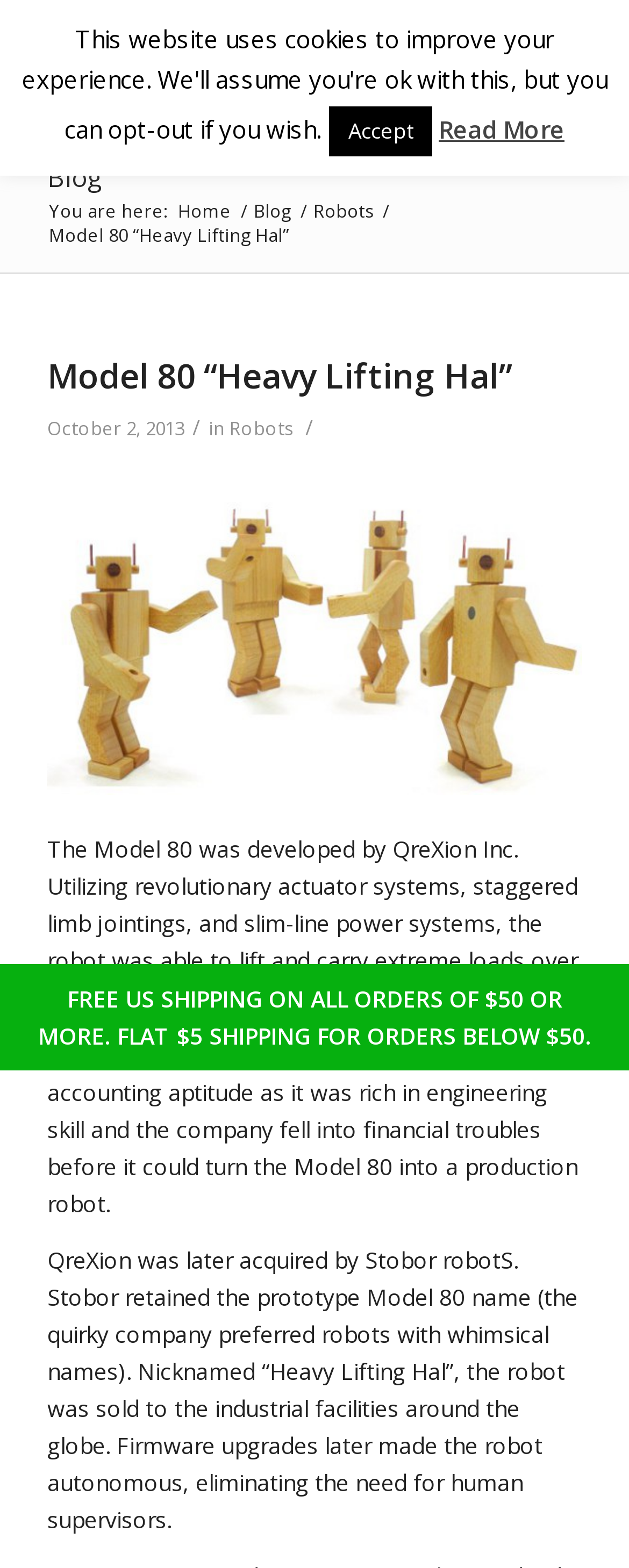Determine which piece of text is the heading of the webpage and provide it.

Model 80 “Heavy Lifting Hal”